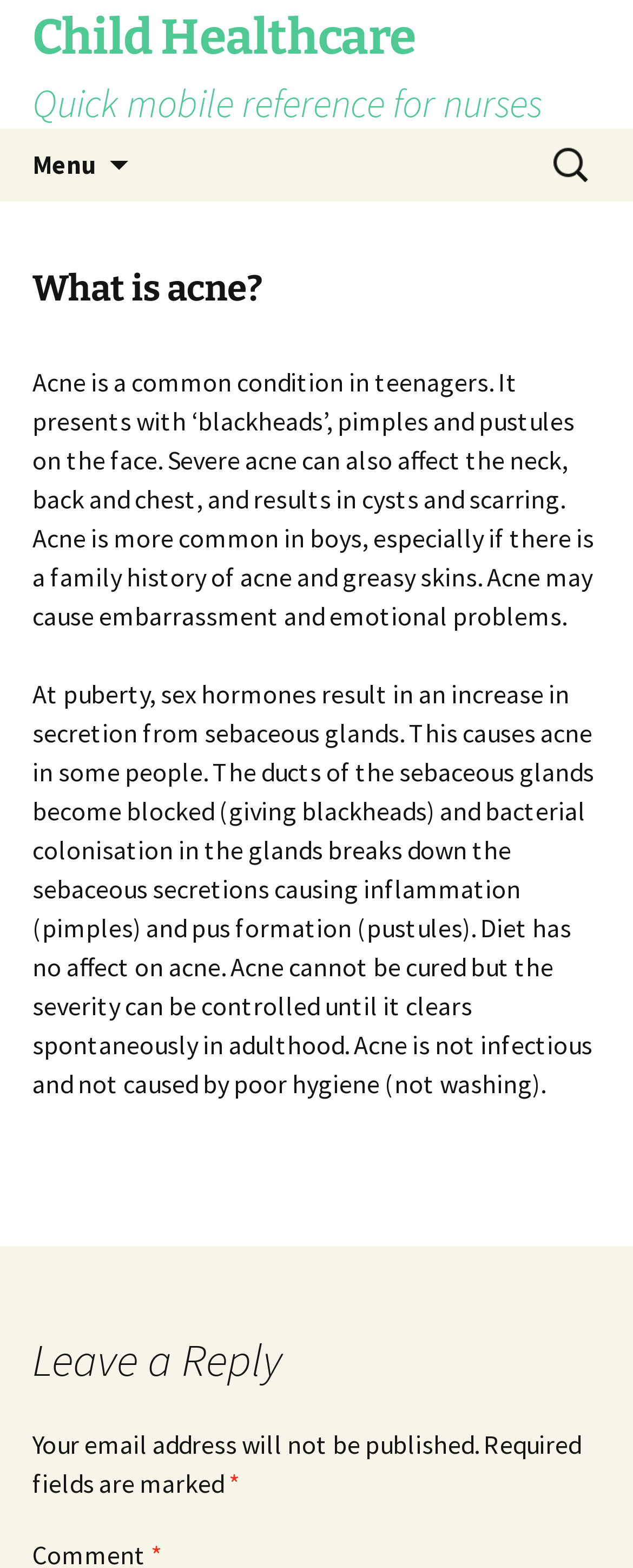Find the bounding box of the web element that fits this description: "Pop Up Sprinklers".

None